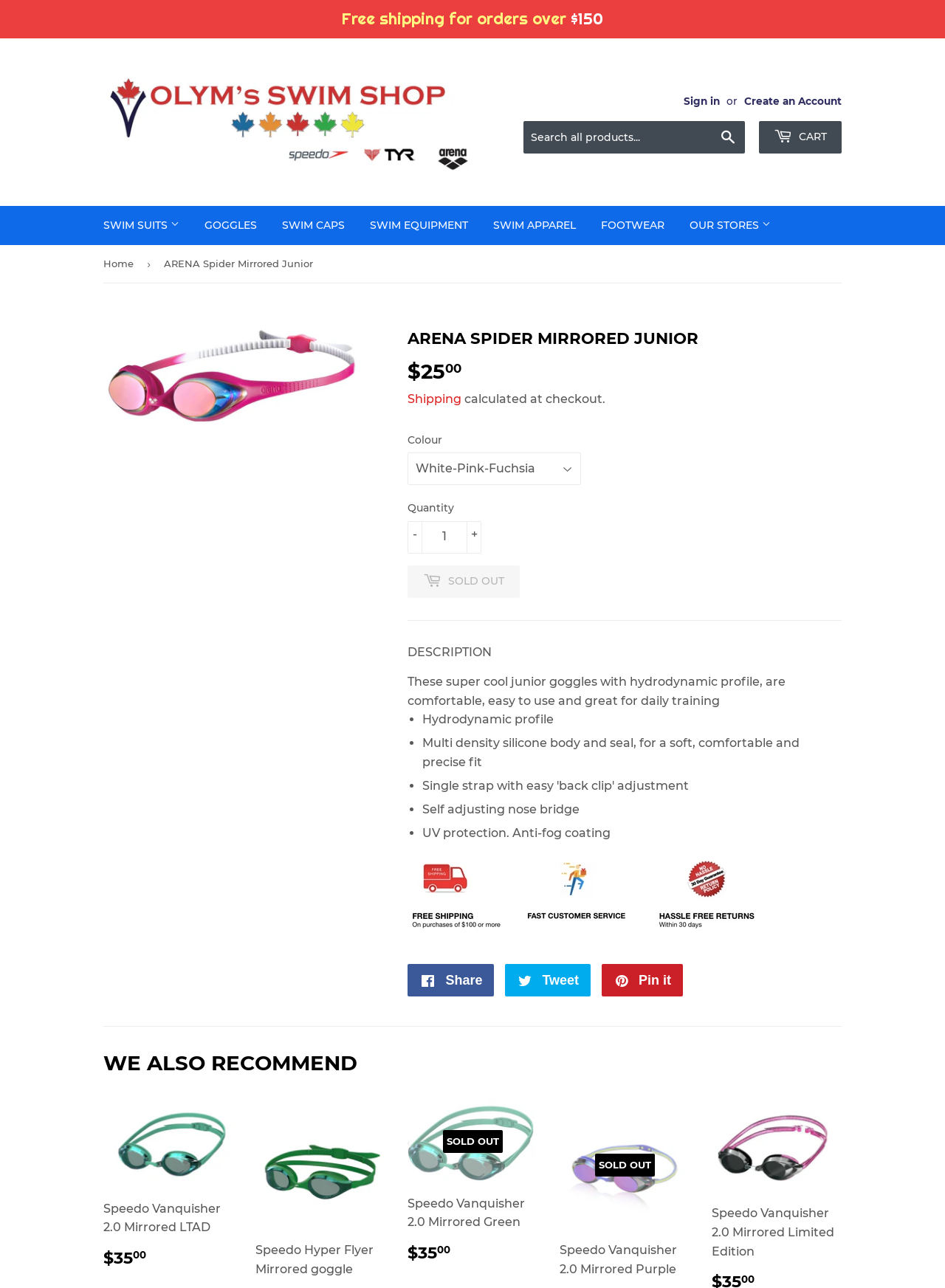Please identify the bounding box coordinates of the element I should click to complete this instruction: 'Sign in'. The coordinates should be given as four float numbers between 0 and 1, like this: [left, top, right, bottom].

[0.723, 0.074, 0.762, 0.083]